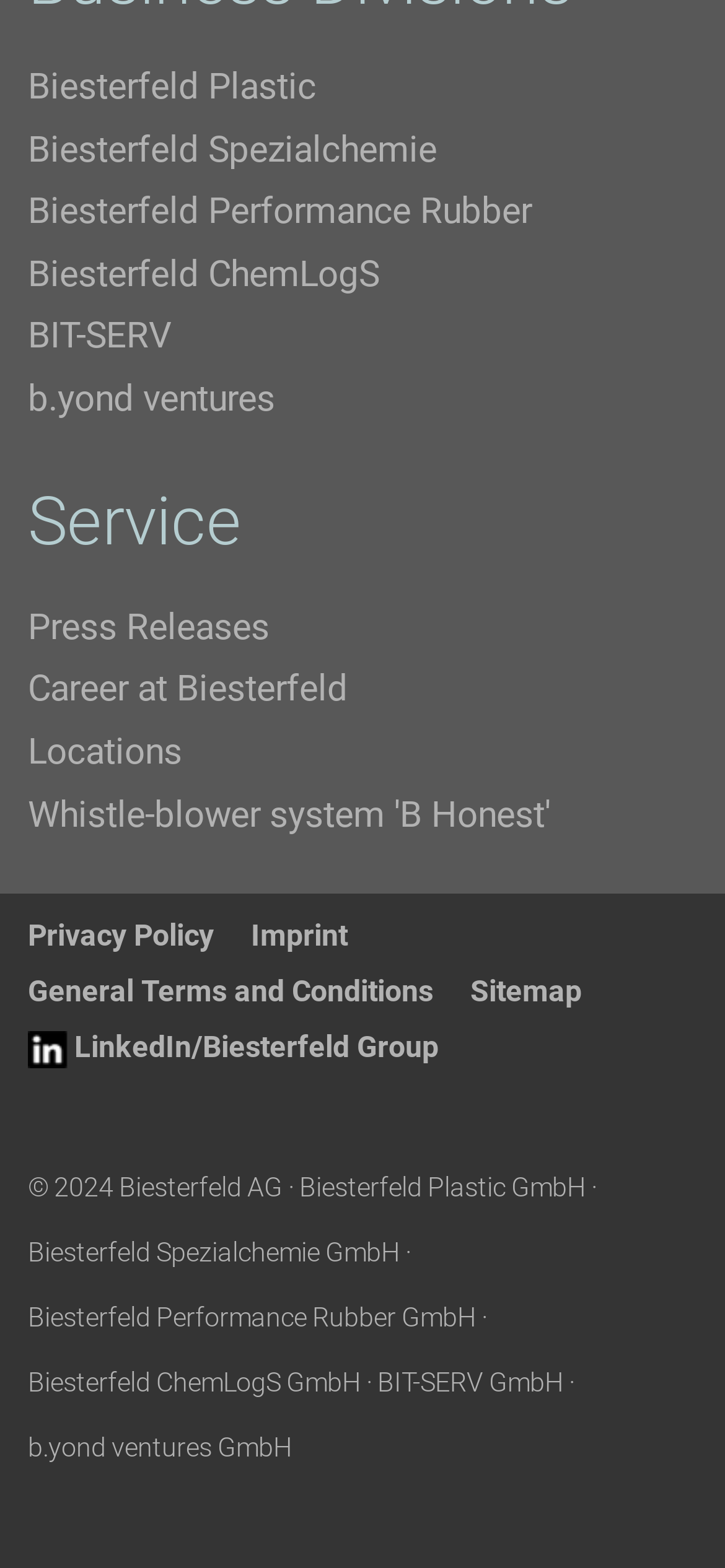Determine the bounding box coordinates of the clickable region to carry out the instruction: "Select a category".

None